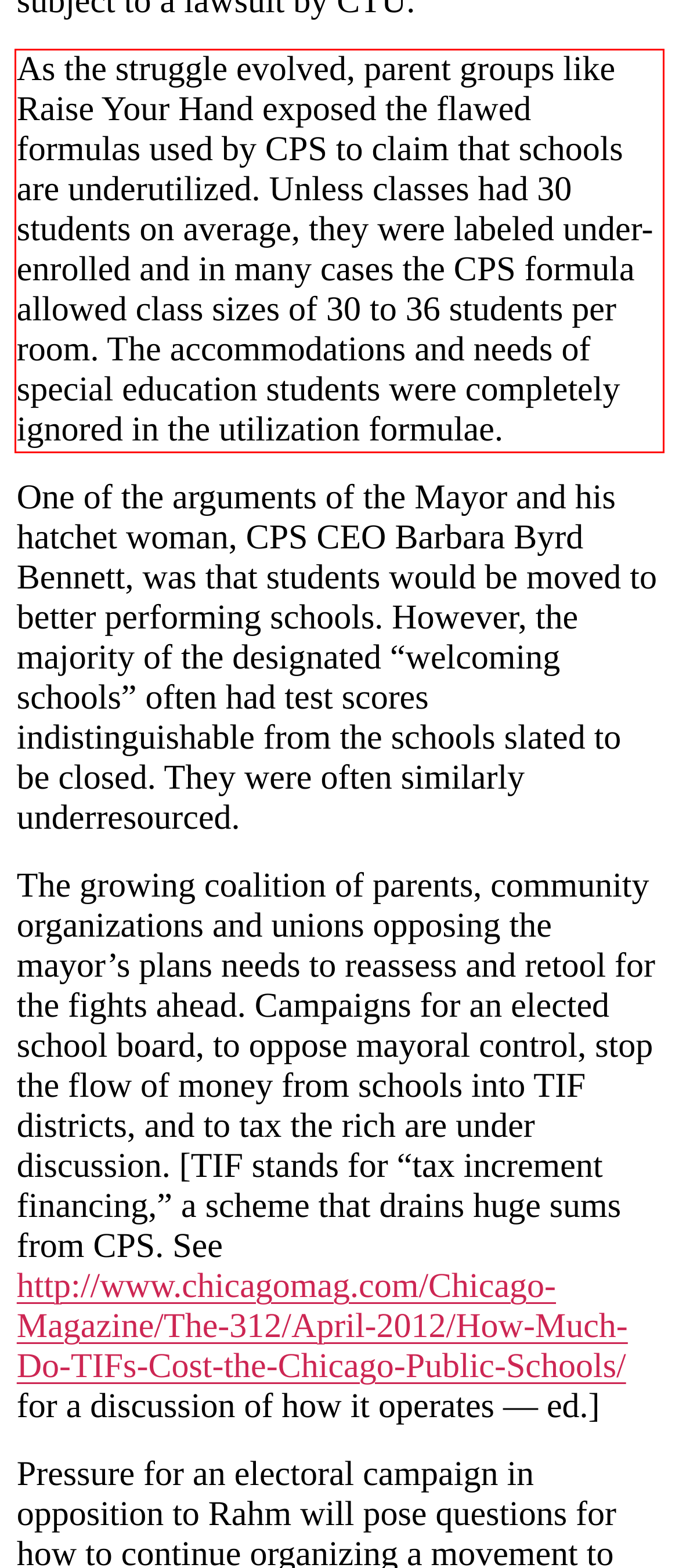You have a screenshot with a red rectangle around a UI element. Recognize and extract the text within this red bounding box using OCR.

As the struggle evolved, parent groups like Raise Your Hand exposed the flawed formulas used by CPS to claim that schools are underutilized. Unless classes had 30 students on average, they were labeled under-enrolled and in many cases the CPS formula allowed class sizes of 30 to 36 students per room. The accommodations and needs of special education students were completely ignored in the utilization formulae.